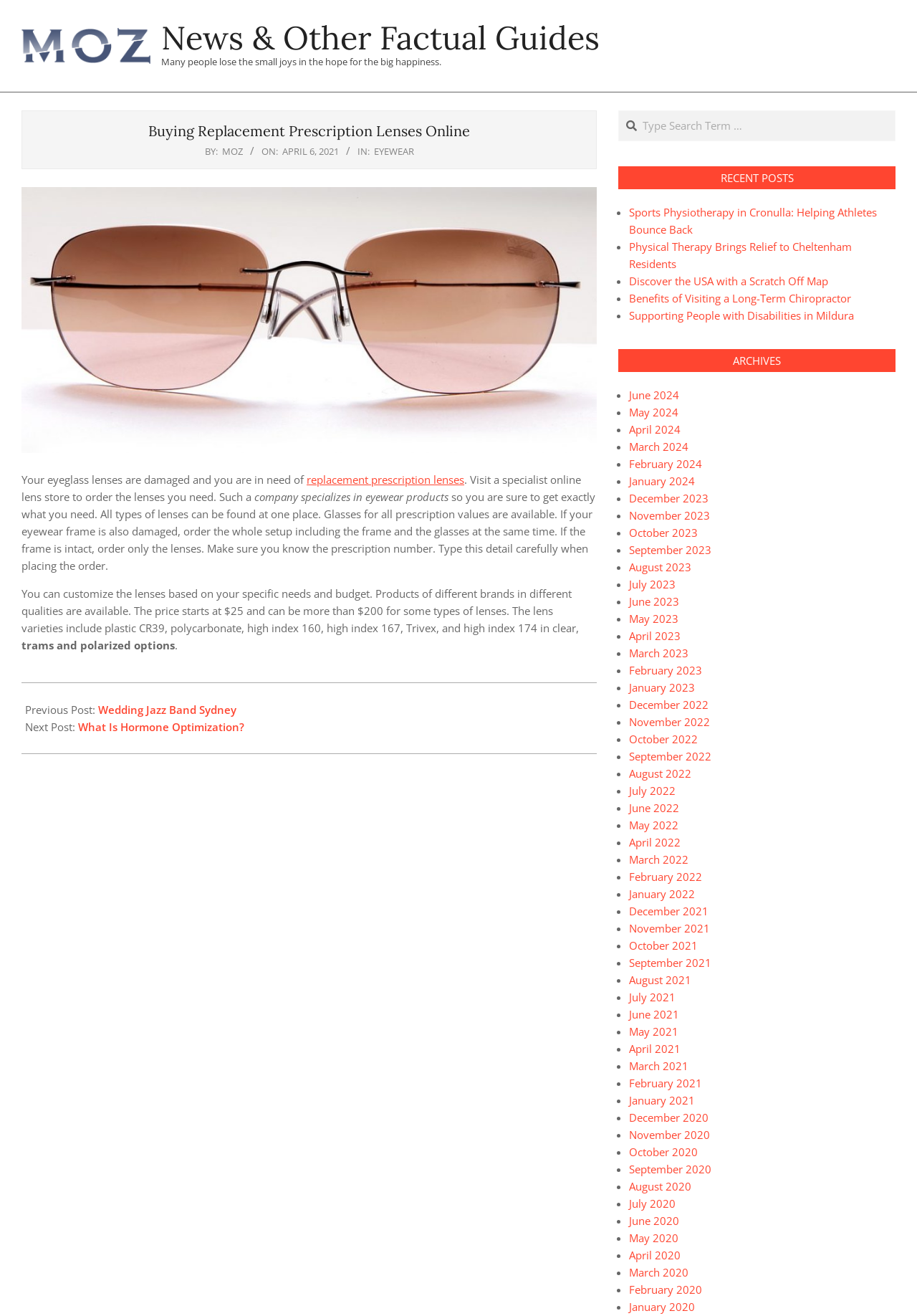Locate the bounding box coordinates of the element you need to click to accomplish the task described by this instruction: "Search for a term".

[0.674, 0.084, 0.714, 0.095]